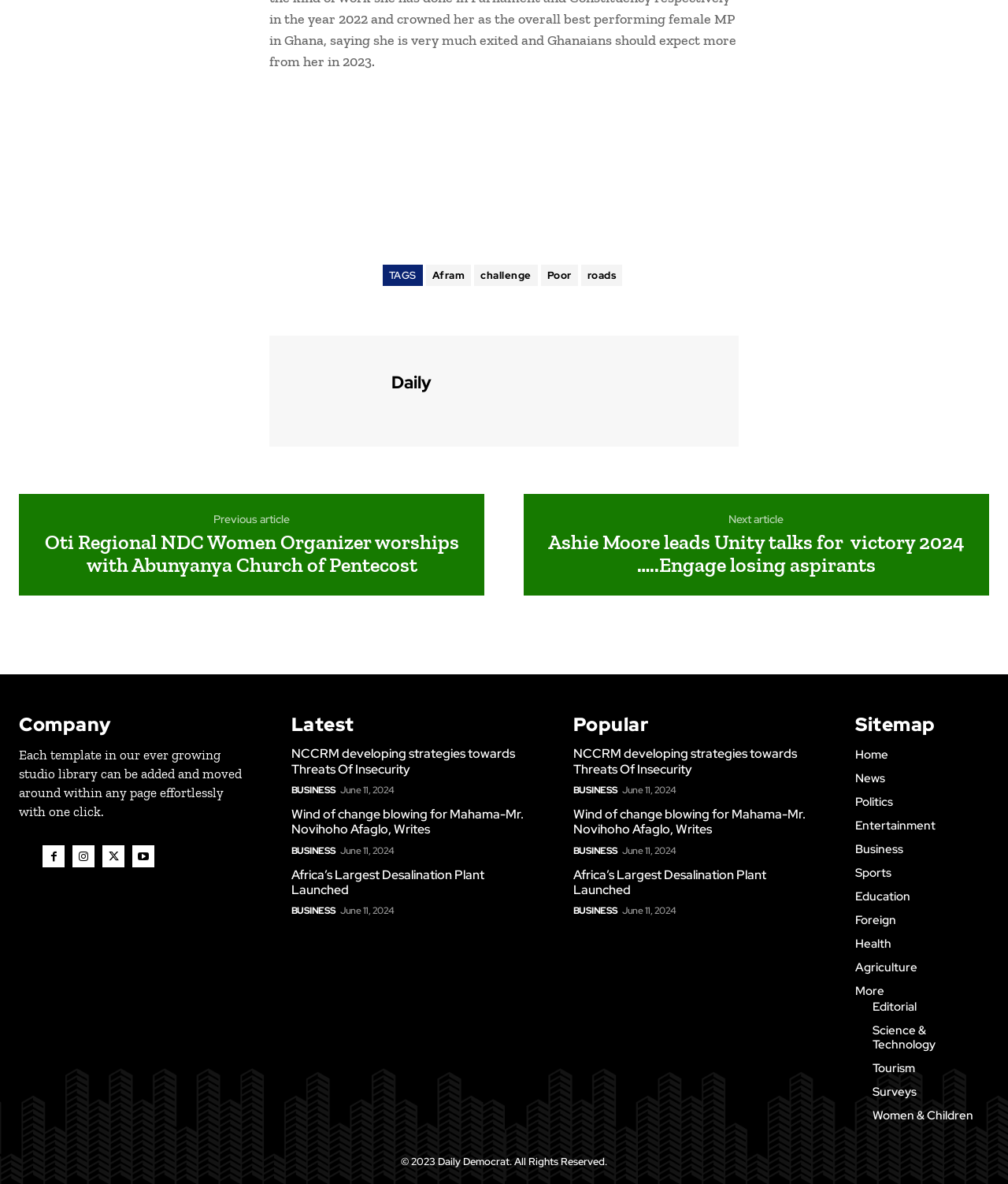Answer briefly with one word or phrase:
What is the name of the news organization?

Daily Democrat